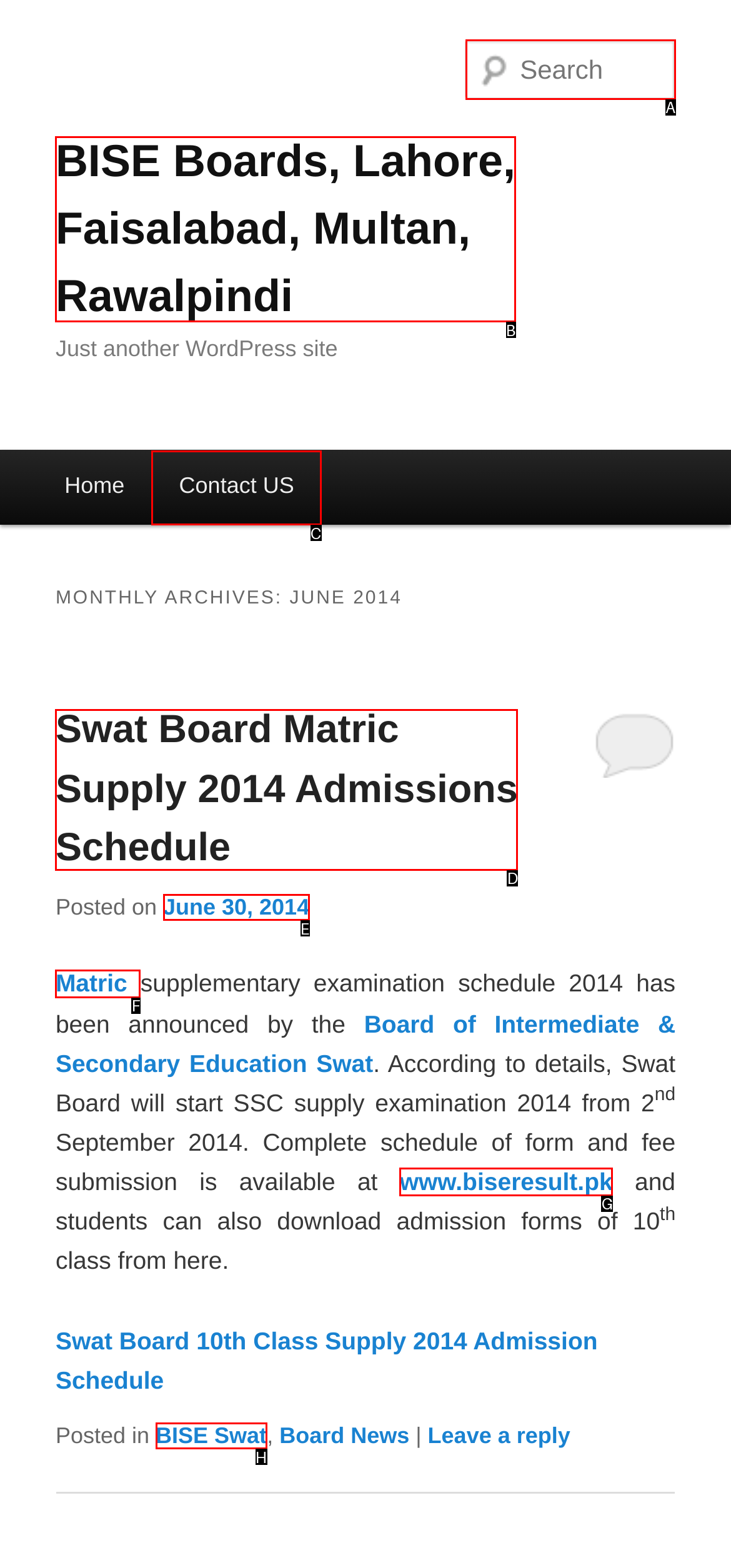Tell me which one HTML element best matches the description: Contact US Answer with the option's letter from the given choices directly.

C